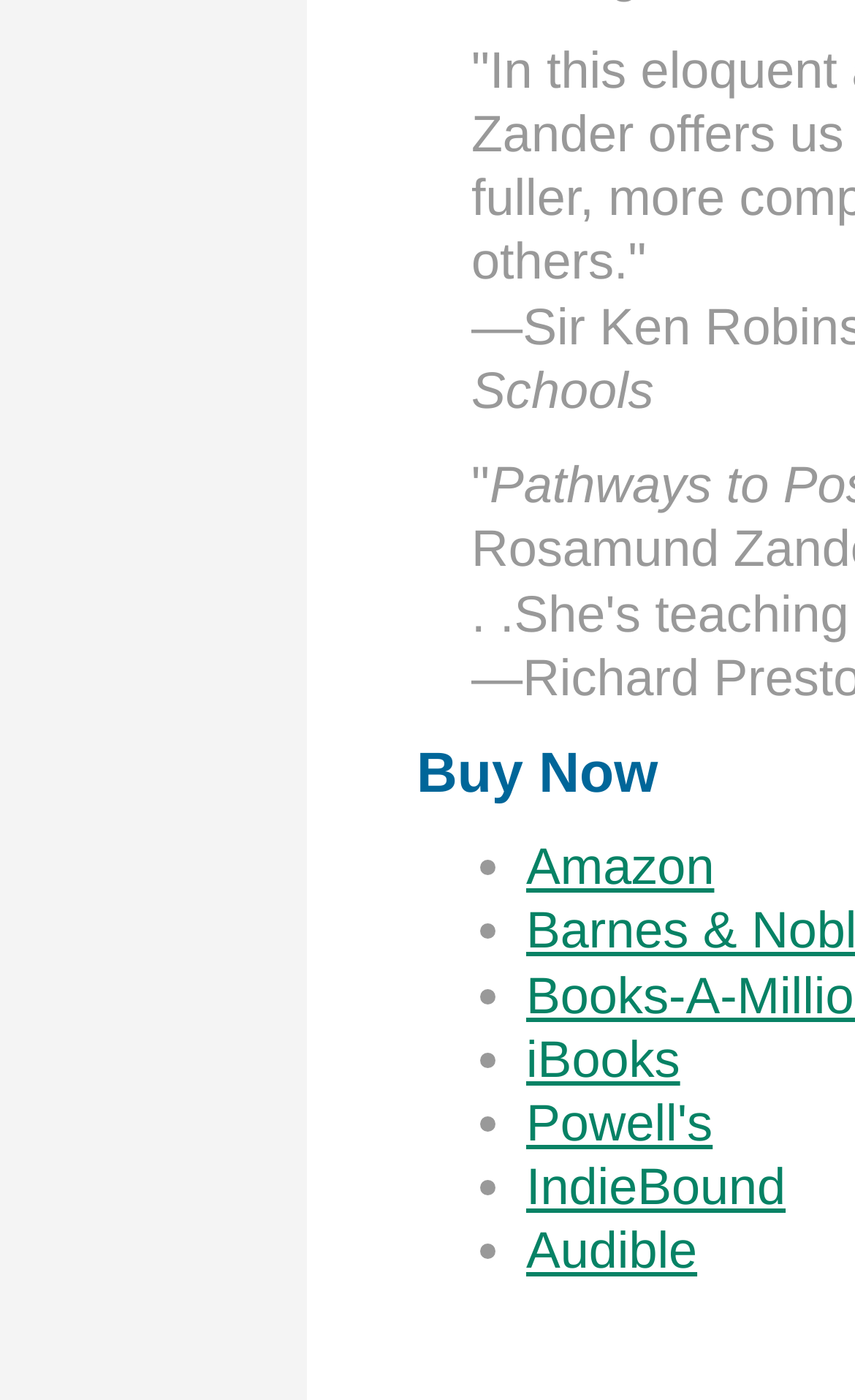Answer the following inquiry with a single word or phrase:
What is the purpose of the list markers?

To separate online stores